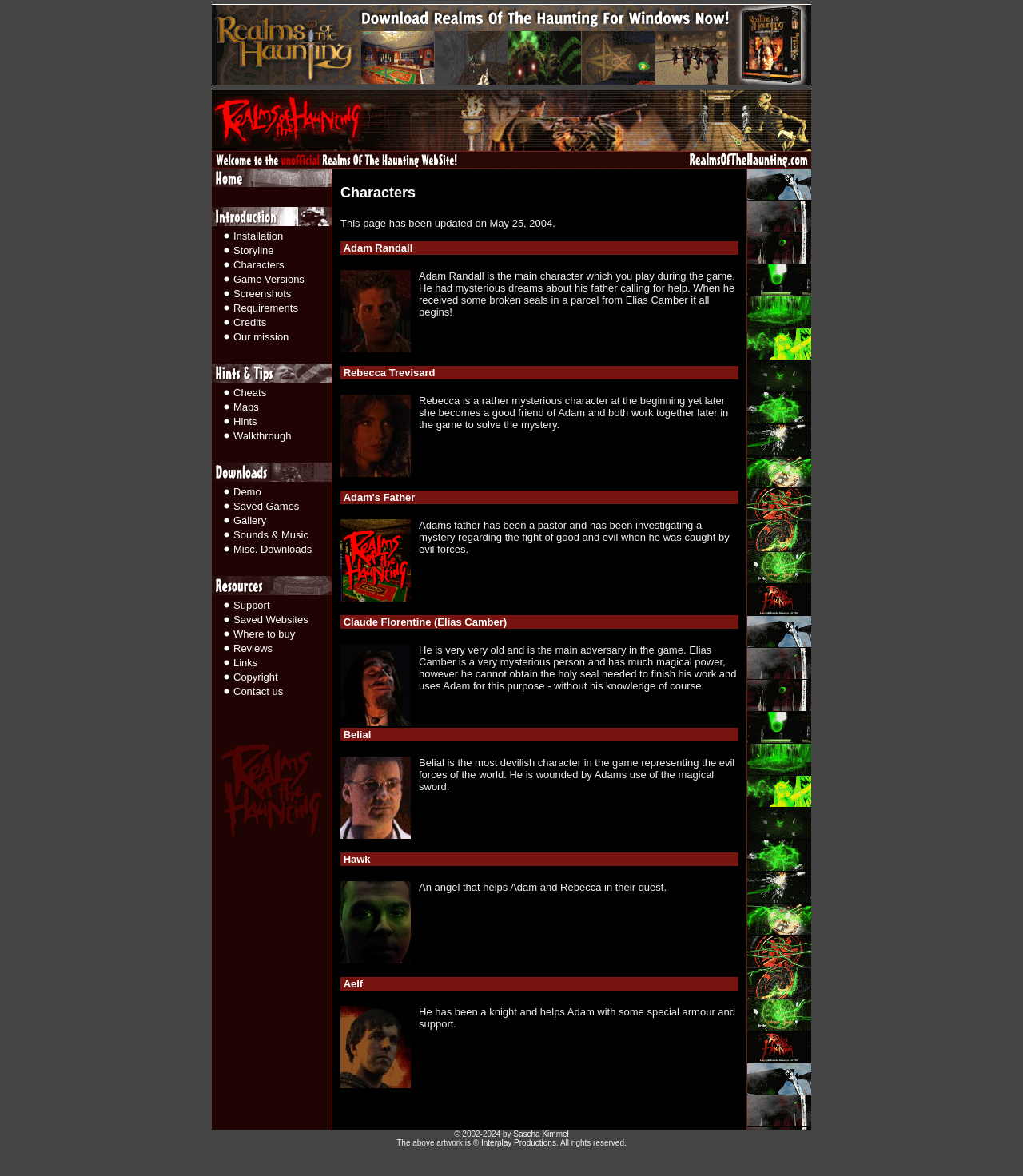Identify the bounding box of the UI component described as: "Misc. Downloads".

[0.228, 0.462, 0.305, 0.472]